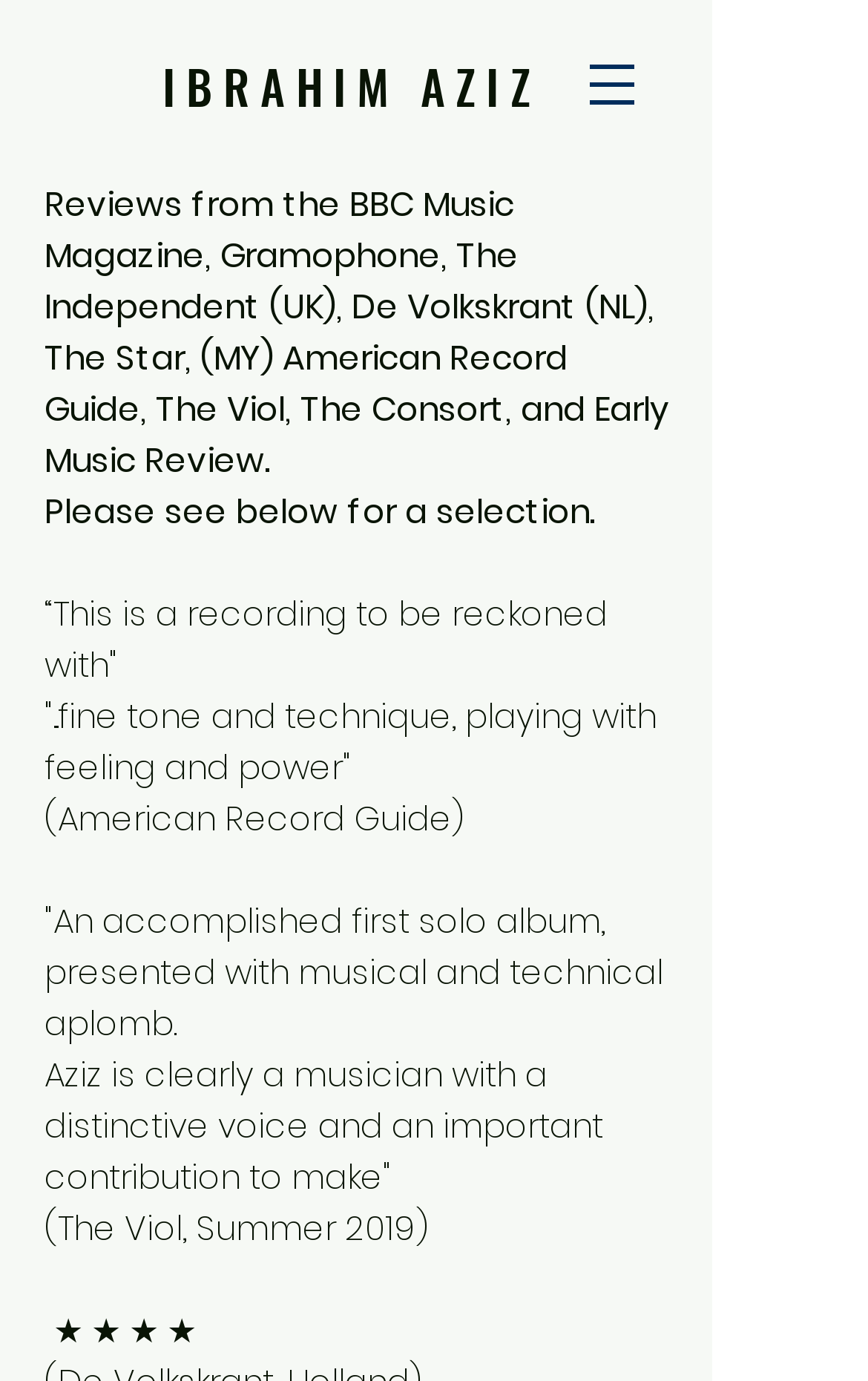Use the information in the screenshot to answer the question comprehensively: What is the name of the person being reviewed?

The heading 'IBRAHIM AZIZ' at the top of the page suggests that the webpage is about reviews related to this person.